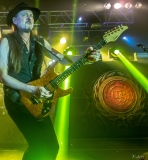Analyze the image and give a detailed response to the question:
What is the musician playing?

The caption states that the musician is 'passionately playing his instrument', and the instrument is identified as a guitar, which is being played by the guitarist on center stage.